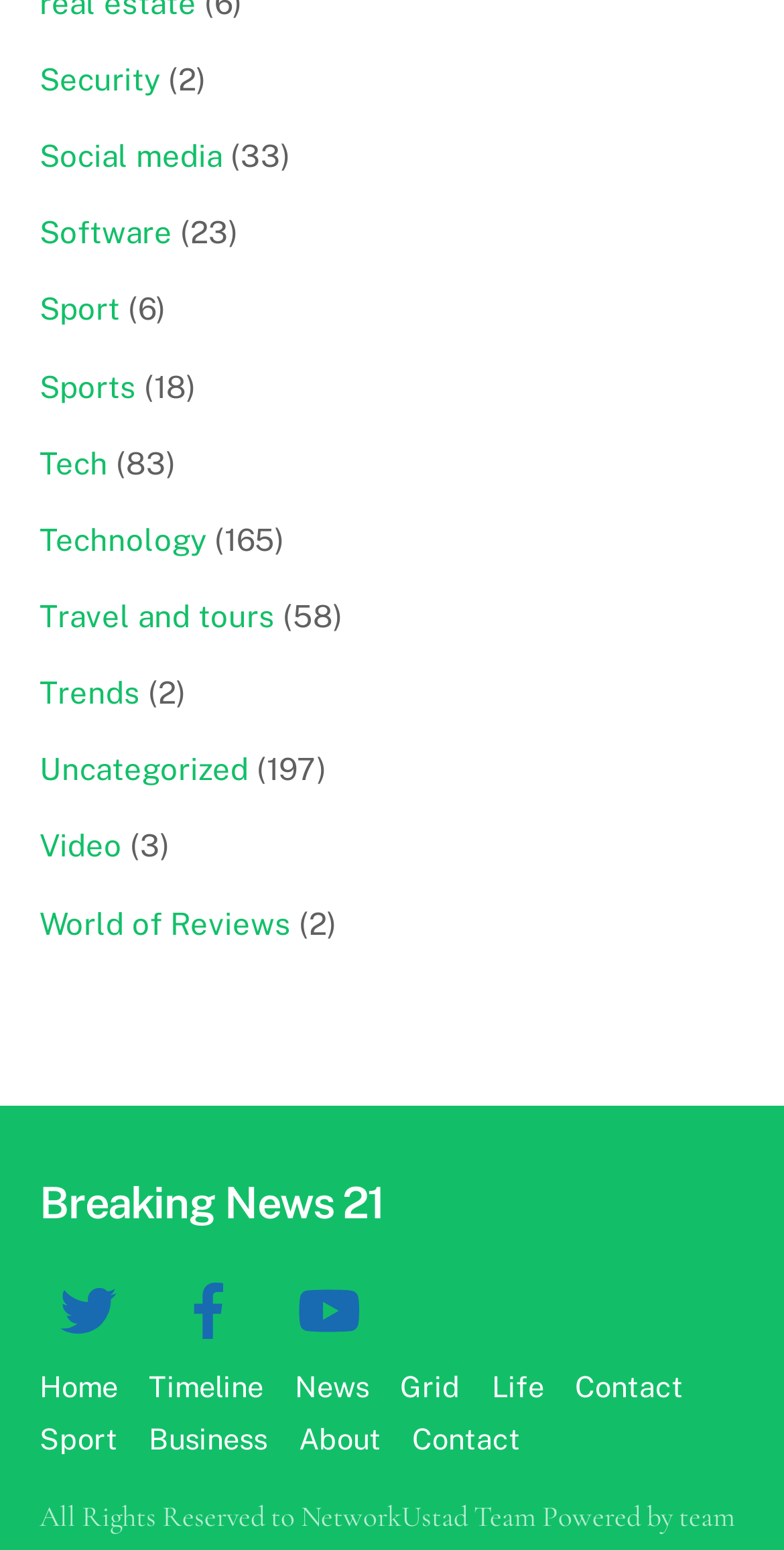Please identify the bounding box coordinates of the element's region that needs to be clicked to fulfill the following instruction: "Get Your Copy!". The bounding box coordinates should consist of four float numbers between 0 and 1, i.e., [left, top, right, bottom].

None